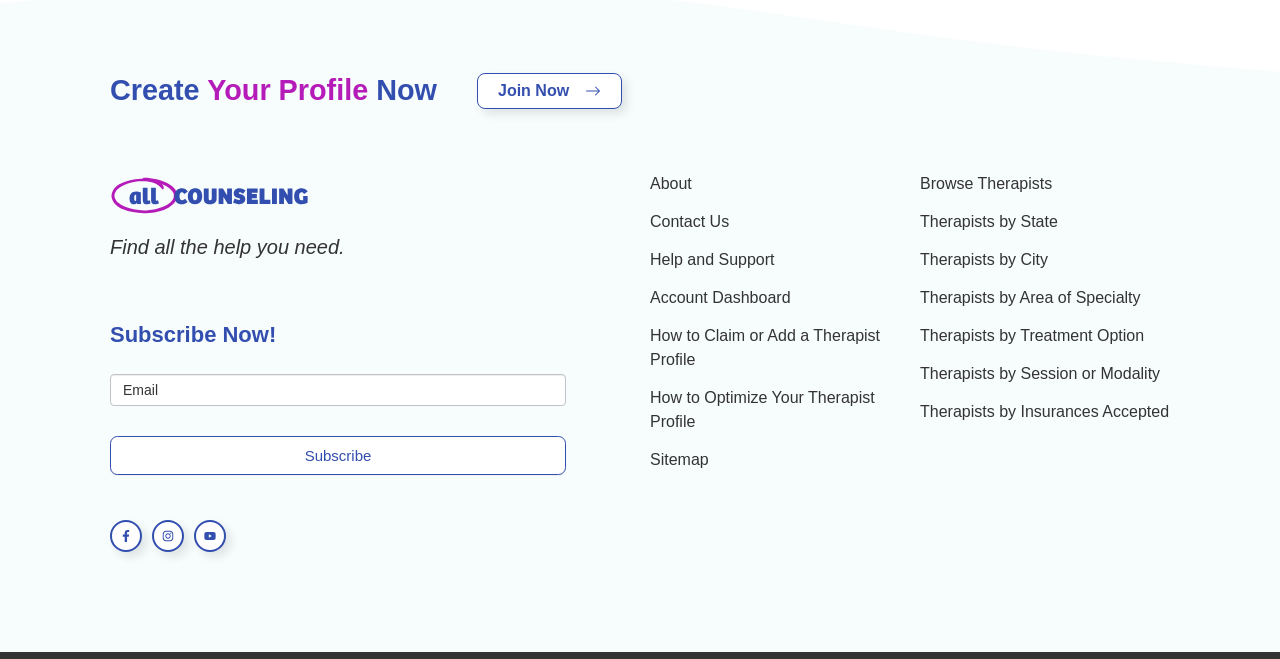What is the category of therapists that can be browsed on the webpage?
With the help of the image, please provide a detailed response to the question.

The webpage provides links to browse therapists by various categories, including state, city, area of specialty, treatment option, session or modality, and insurances accepted, indicating that users can search for therapists based on these criteria.